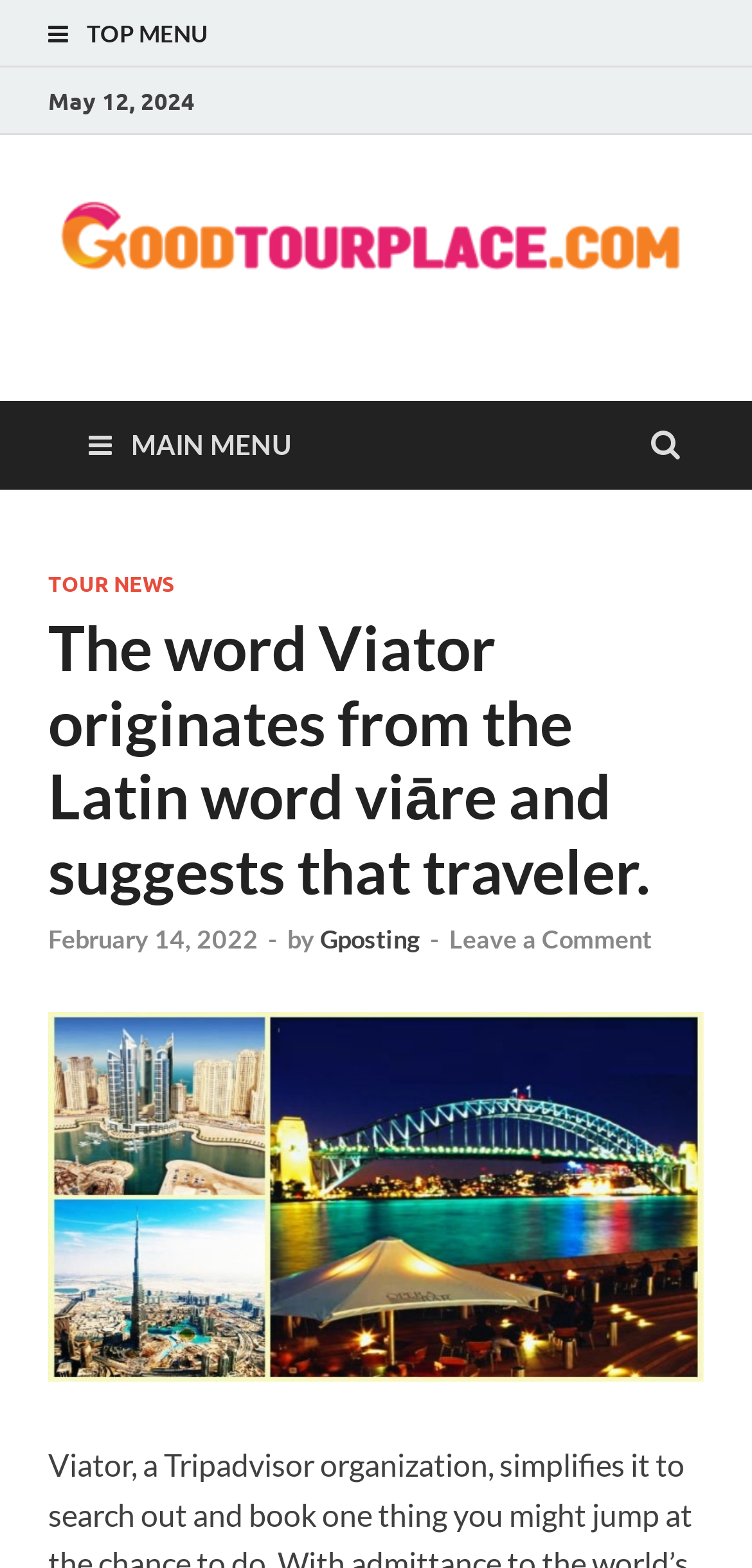Give a succinct answer to this question in a single word or phrase: 
What is the text above the MAIN MENU?

The word Viator originates from the Latin word viāre and suggests that traveler.